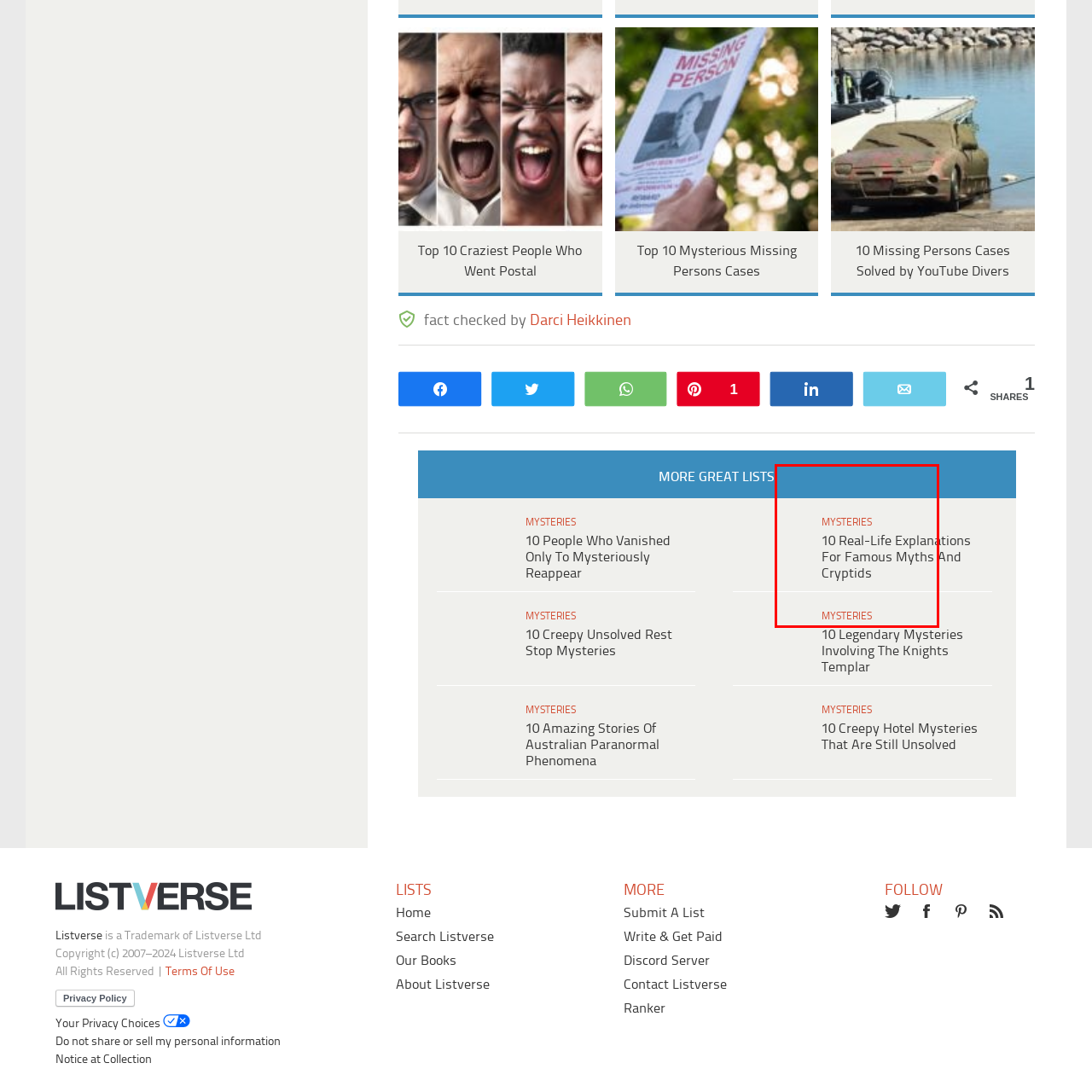Analyze the content inside the red box, What is the subject matter of the image? Provide a short answer using a single word or phrase.

Famous Myths And Cryptids